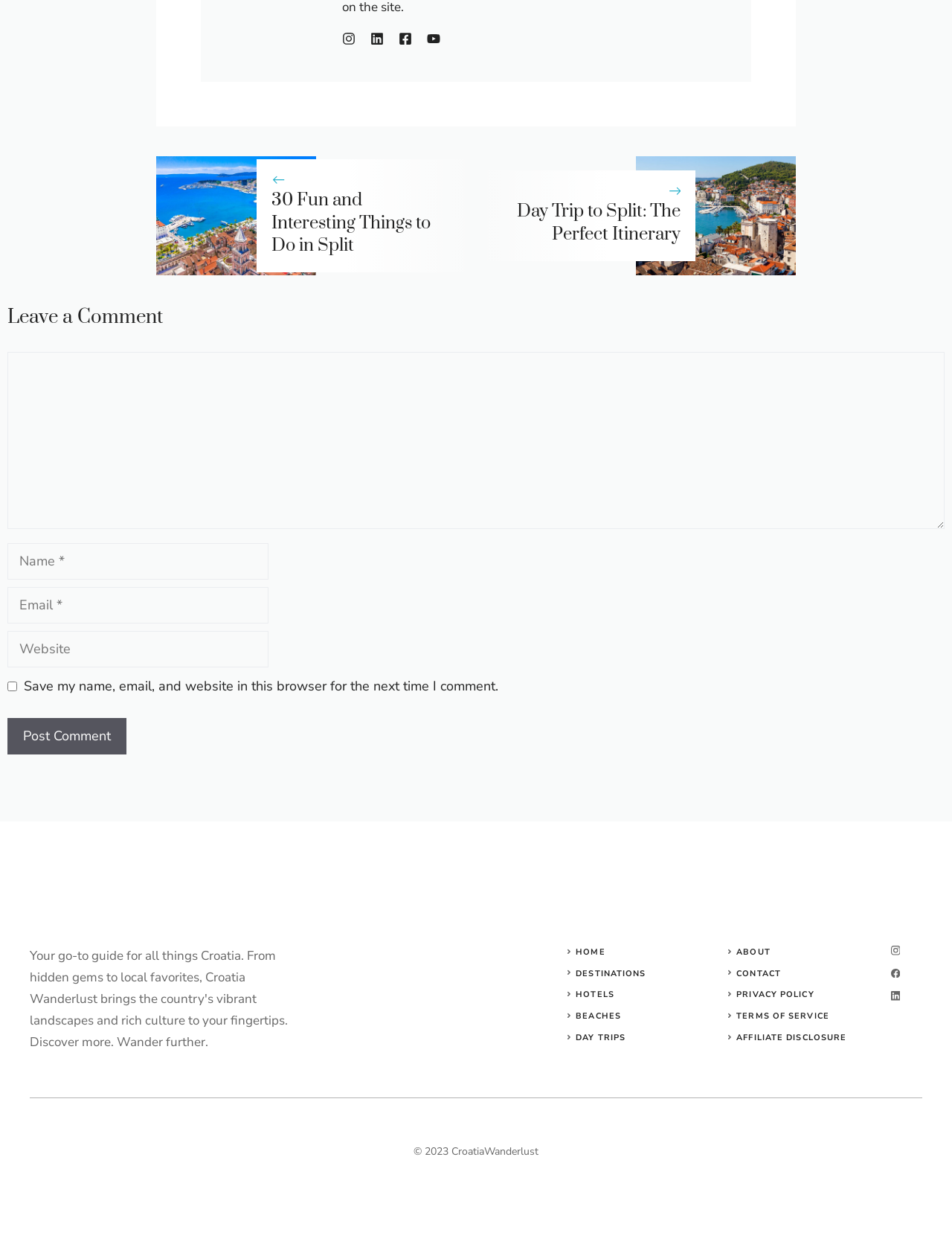How many textboxes are required in the comment section? Analyze the screenshot and reply with just one word or a short phrase.

3